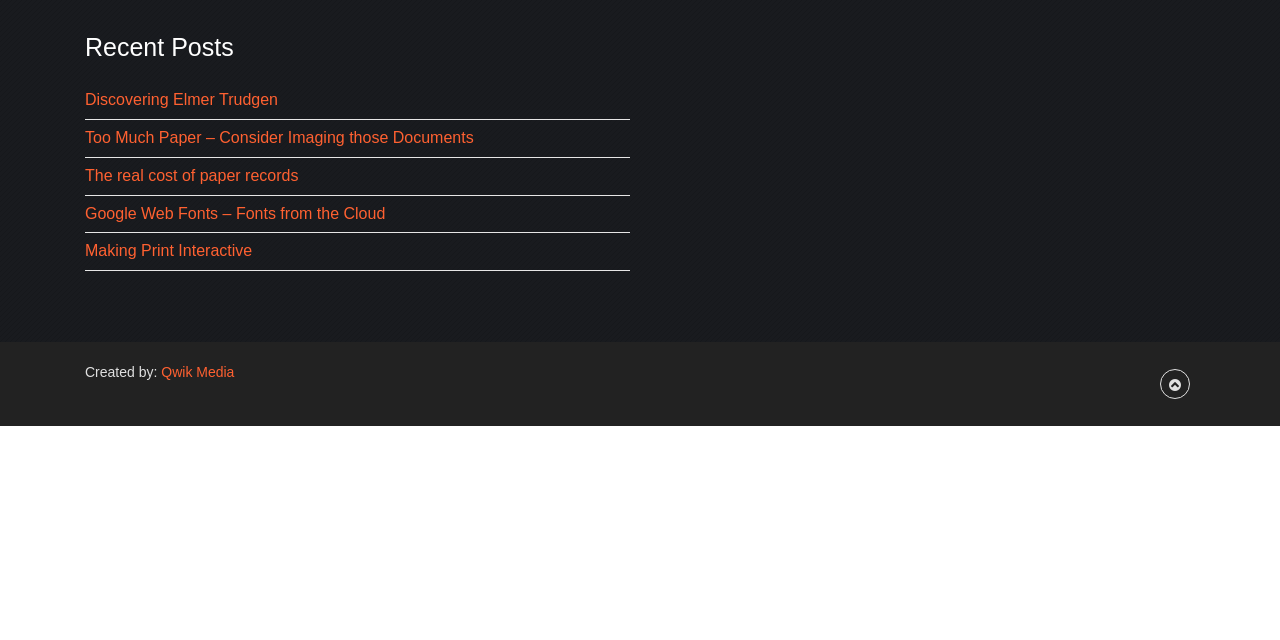Find and provide the bounding box coordinates for the UI element described with: "Qwik Media".

[0.126, 0.569, 0.183, 0.594]